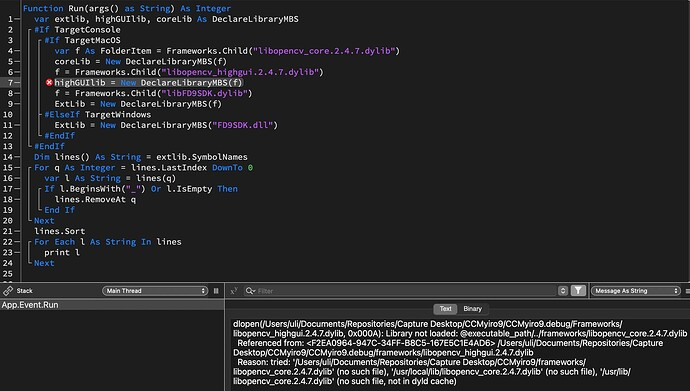Answer the question using only one word or a concise phrase: What is the purpose of the output lines?

Troubleshooting